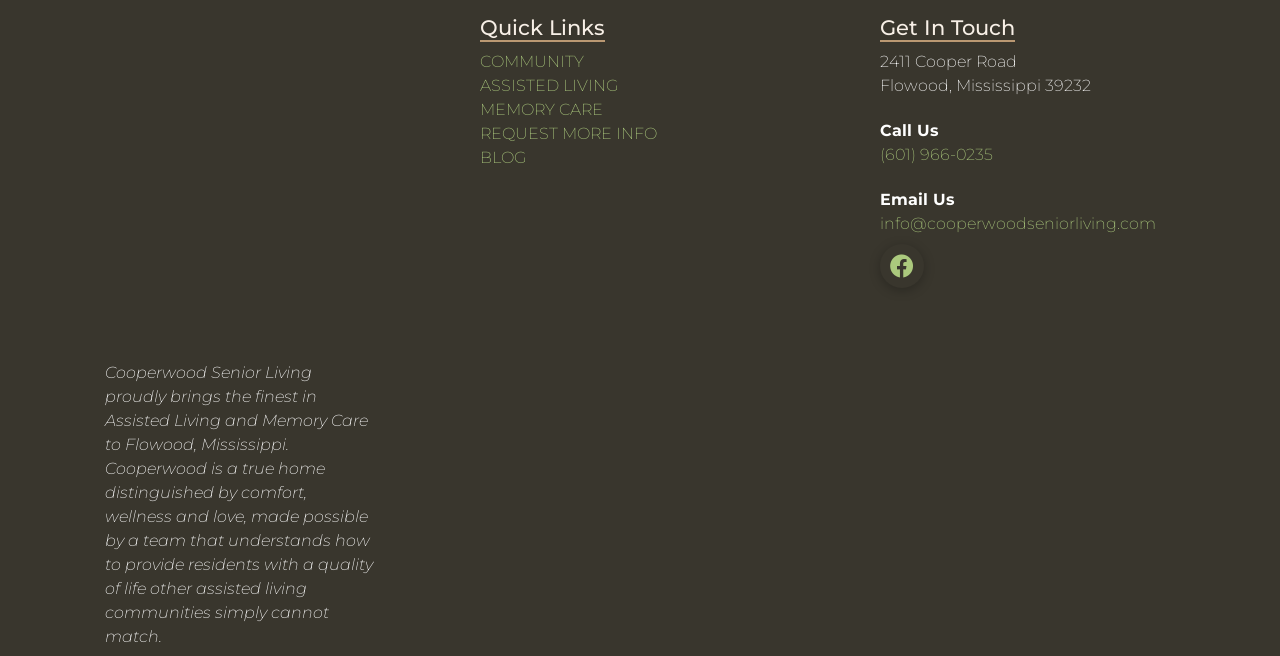Determine the bounding box coordinates for the area you should click to complete the following instruction: "Get more information about MEMORY CARE".

[0.375, 0.152, 0.471, 0.181]